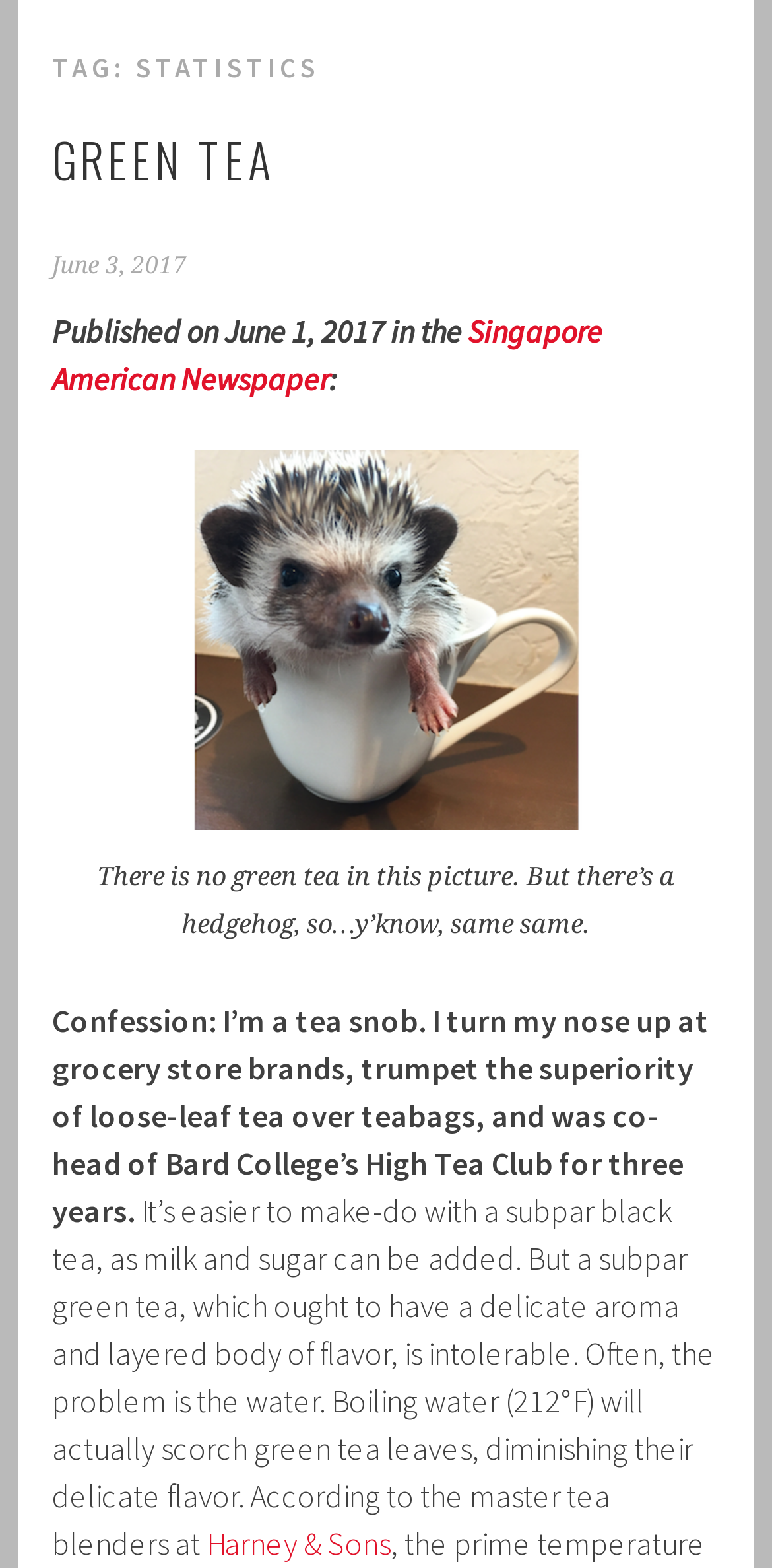Please specify the bounding box coordinates in the format (top-left x, top-left y, bottom-right x, bottom-right y), with all values as floating point numbers between 0 and 1. Identify the bounding box of the UI element described by: Harney & Sons

[0.268, 0.971, 0.506, 0.996]